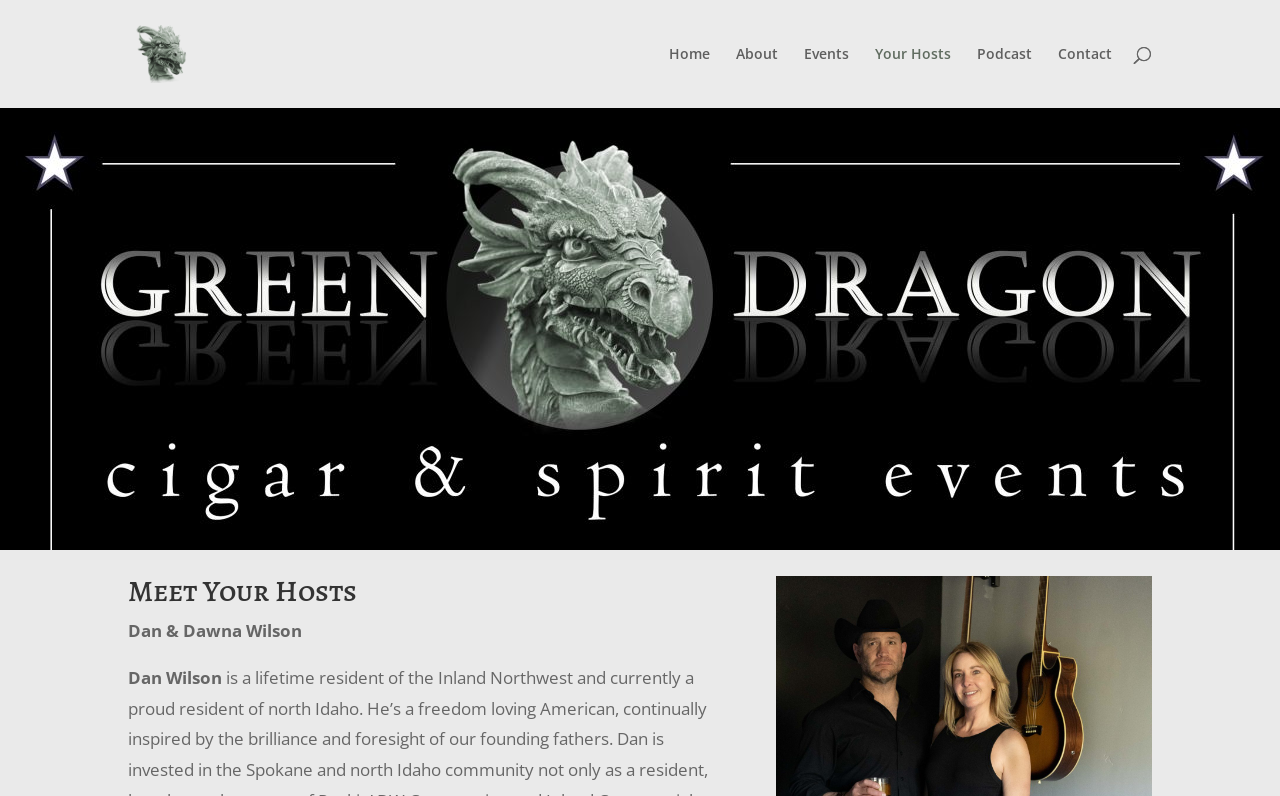Who are the hosts mentioned on the webpage? From the image, respond with a single word or brief phrase.

Dan & Dawna Wilson, Dan Wilson